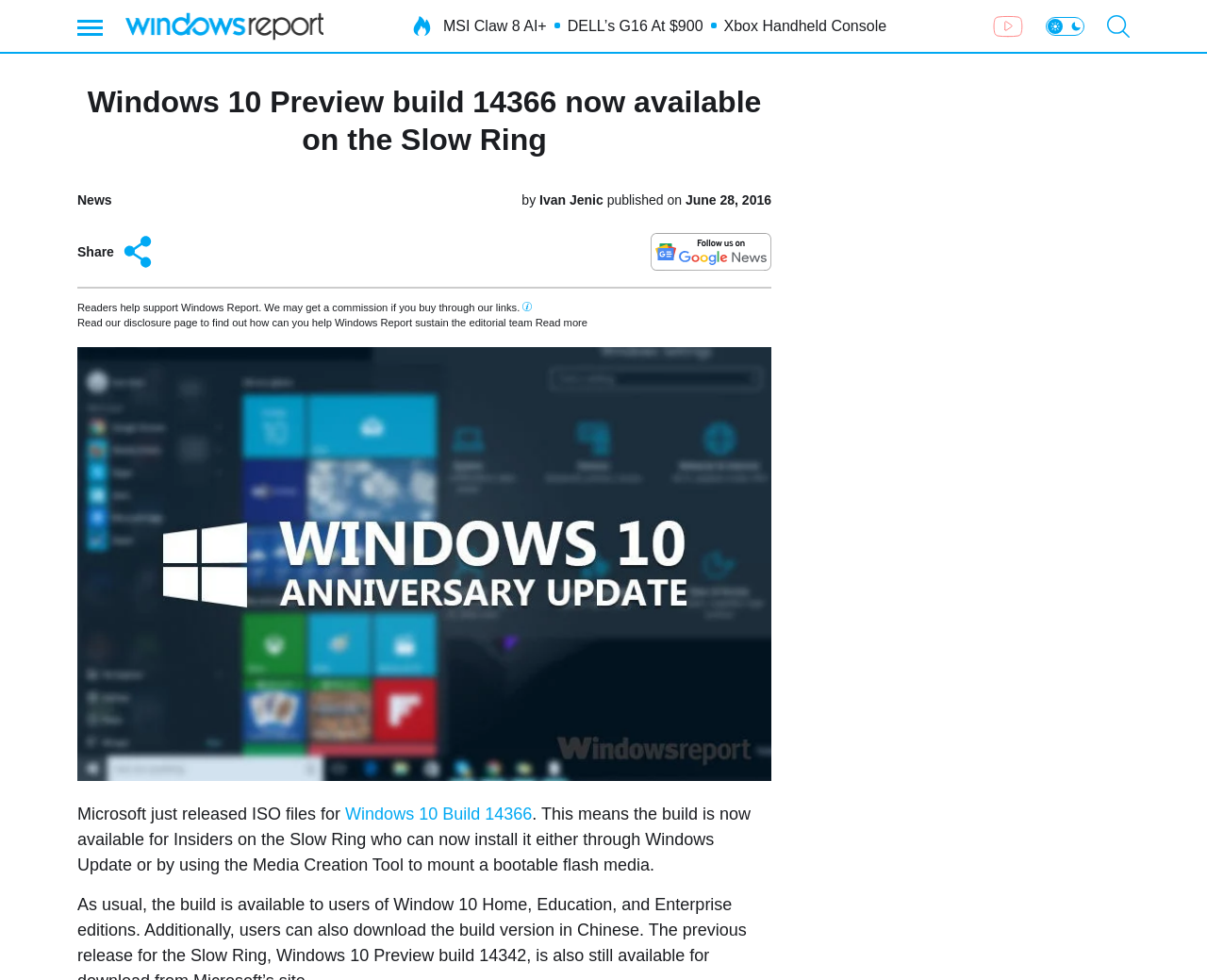Could you locate the bounding box coordinates for the section that should be clicked to accomplish this task: "Visit Windows Report".

[0.104, 0.01, 0.268, 0.043]